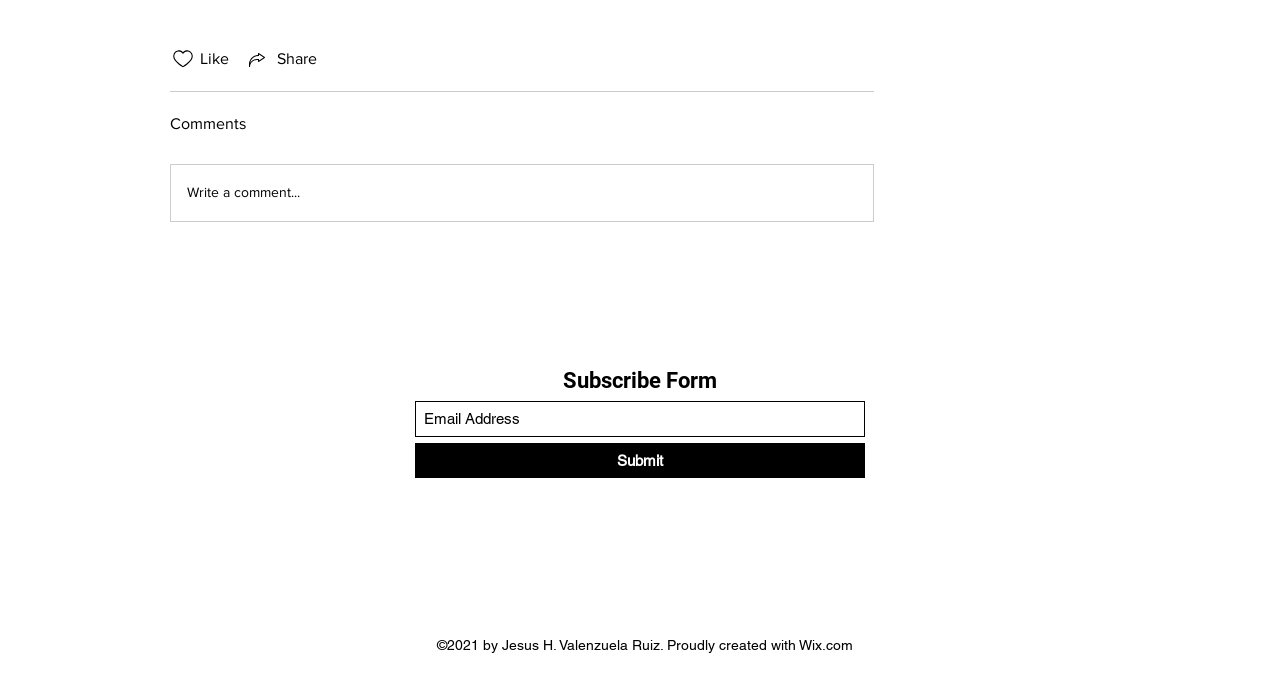Please provide a comprehensive answer to the question below using the information from the image: What is the copyright information at the bottom of the webpage?

The copyright information is located at the very bottom of the webpage and states that the content is copyrighted by Jesus H. Valenzuela Ruiz in 2021.